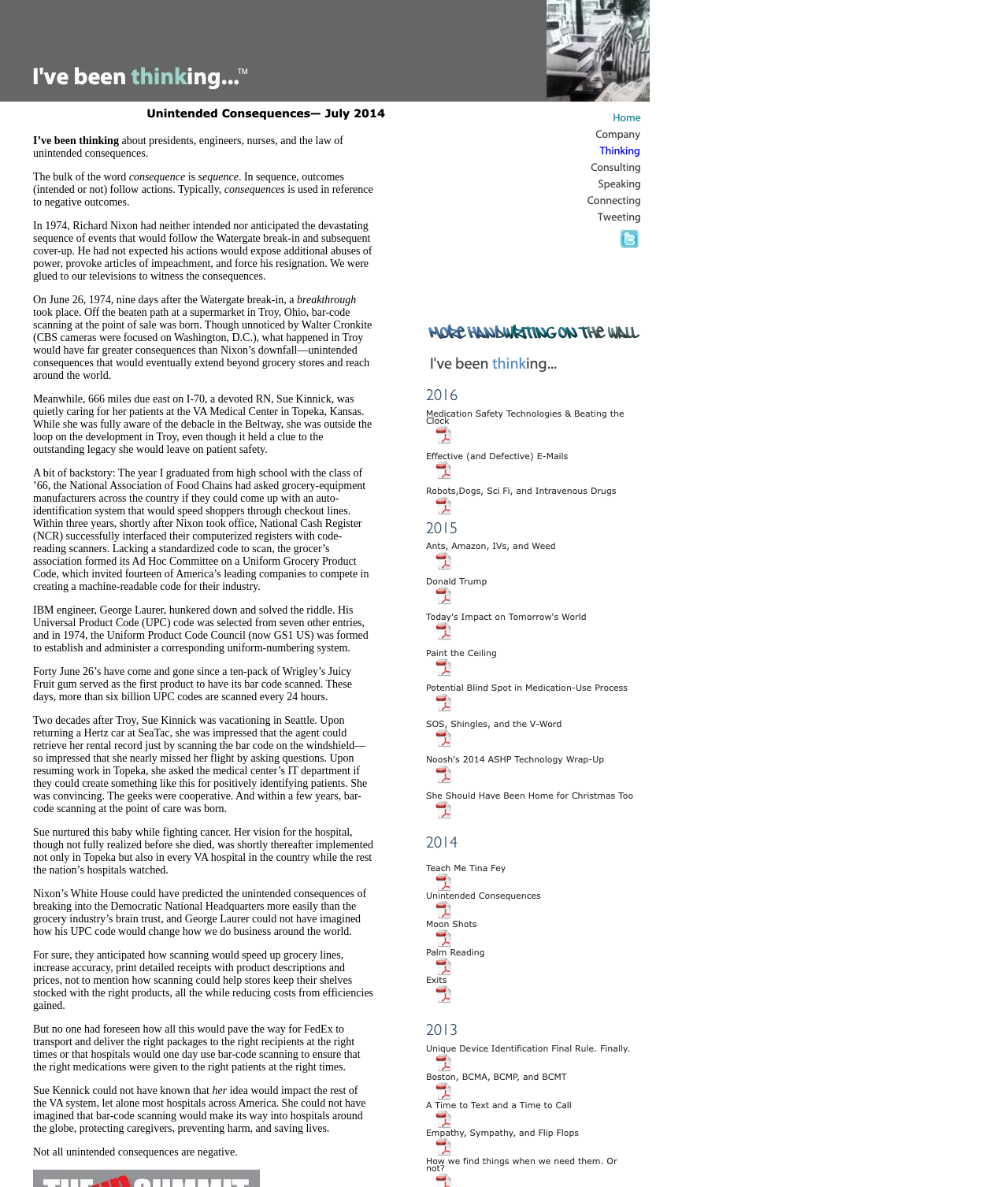Please answer the following question using a single word or phrase: 
What is the number of tables on the webpage?

2